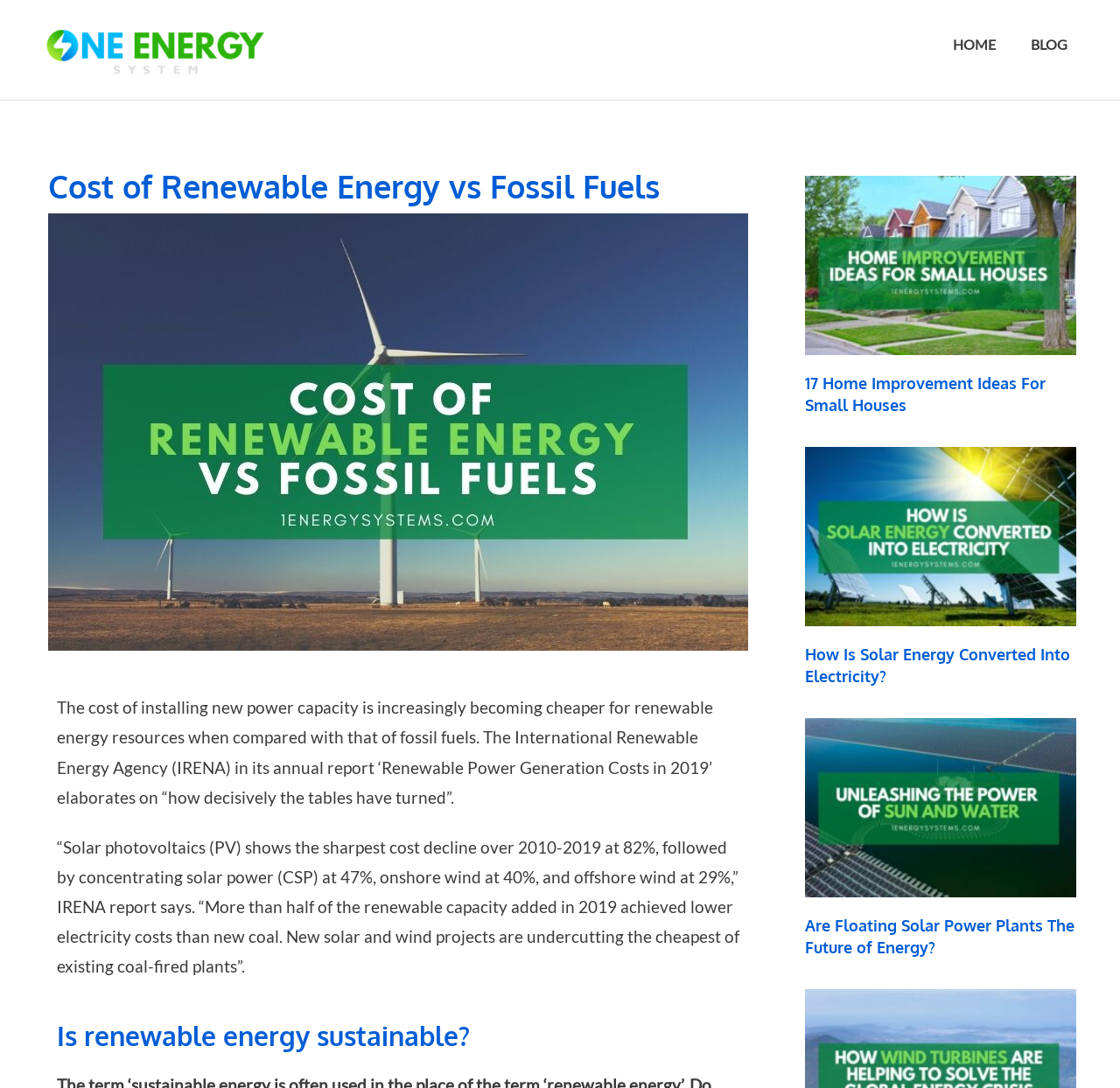Please reply with a single word or brief phrase to the question: 
Is the cost of renewable energy decreasing?

Yes